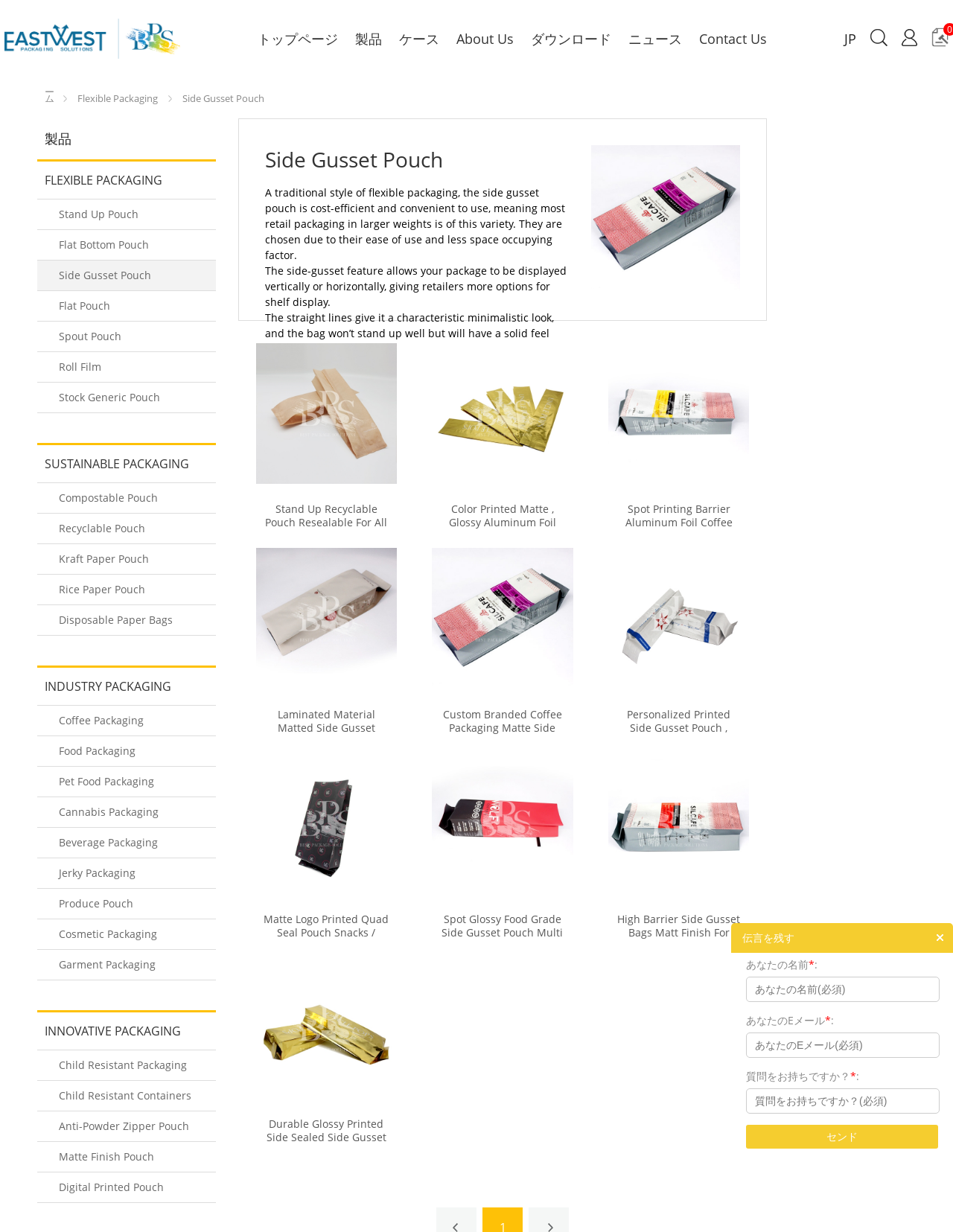Please respond in a single word or phrase: 
What is the company name of this website?

East West Packaging